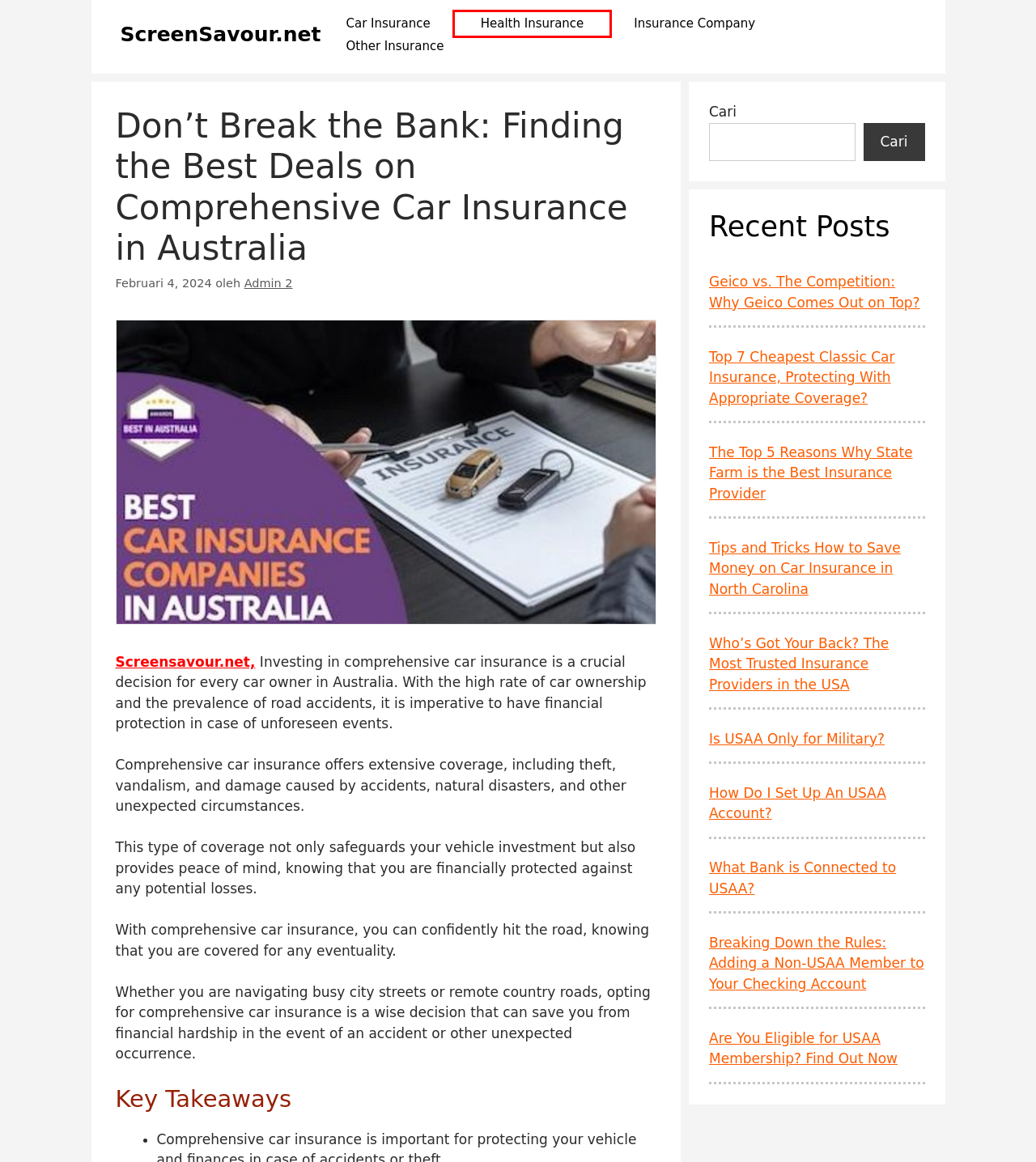You are provided with a screenshot of a webpage that includes a red rectangle bounding box. Please choose the most appropriate webpage description that matches the new webpage after clicking the element within the red bounding box. Here are the candidates:
A. Top 7 Cheapest Classic Car Insurance, Protecting With Appropriate Coverage? - ScreenSavour.net
B. Health Insurance Archives - ScreenSavour.net
C. The Top 5 Reasons Why State Farm is the Best Insurance Provider - ScreenSavour.net
D. Tips and Tricks How to Save Money on Car Insurance in North Carolina - ScreenSavour.net
E. Admin 2, Author at ScreenSavour.net
F. Who's Got Your Back? The Most Trusted Insurance Providers in the USA - ScreenSavour.net
G. Are You Eligible for USAA Membership? Find Out Now - ScreenSavour.net
H. Breaking Down the Rules: Adding a Non-USAA Member to Your Checking Account - ScreenSavour.net

B